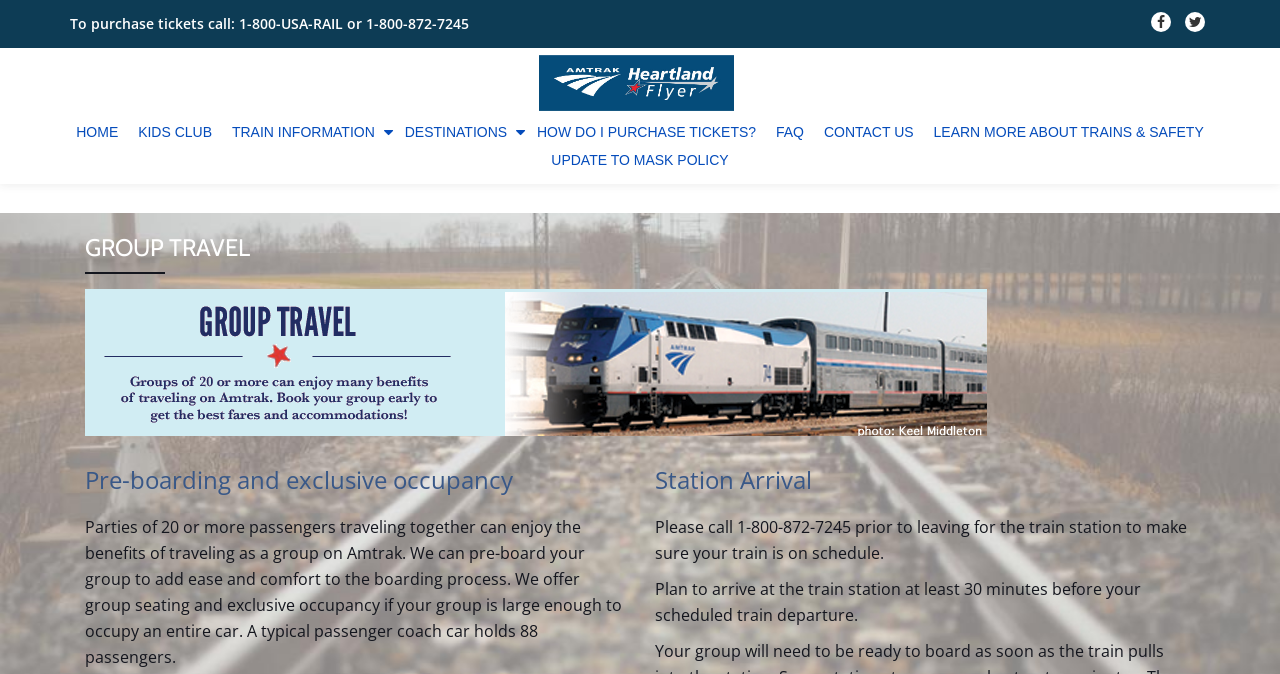How many passengers can a typical passenger coach car hold?
Please utilize the information in the image to give a detailed response to the question.

I found the answer by reading the StaticText element with the text 'A typical passenger coach car holds 88 passengers.' which is located in the middle of the page, under the 'GROUP TRAVEL' heading.